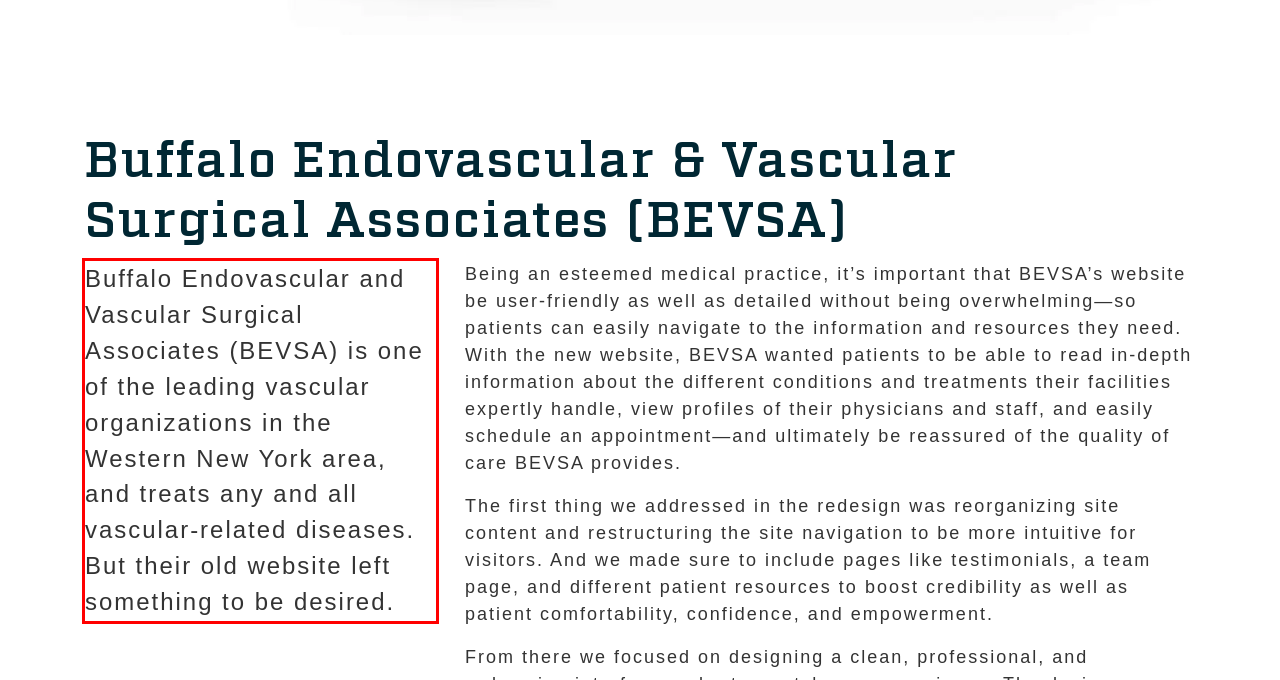Please extract the text content from the UI element enclosed by the red rectangle in the screenshot.

Buffalo Endovascular and Vascular Surgical Associates (BEVSA) is one of the leading vascular organizations in the Western New York area, and treats any and all vascular-related diseases. But their old website left something to be desired.